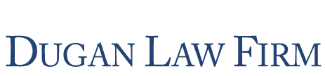Explain what the image portrays in a detailed manner.

The image prominently features the logo of the Dugan Law Firm, elegantly styled in a serif font. The name is displayed in a deep blue color, conveying a professional and trustworthy appearance. This logo likely represents the firm's focus on health care litigation, emphasizing its commitment to challenging fraudulent and unfair practices within the healthcare industry. The firm aims to advocate for clients affected by rising healthcare costs, making the logo a crucial element of the firm’s identity in its mission to provide legal support against such injustices.